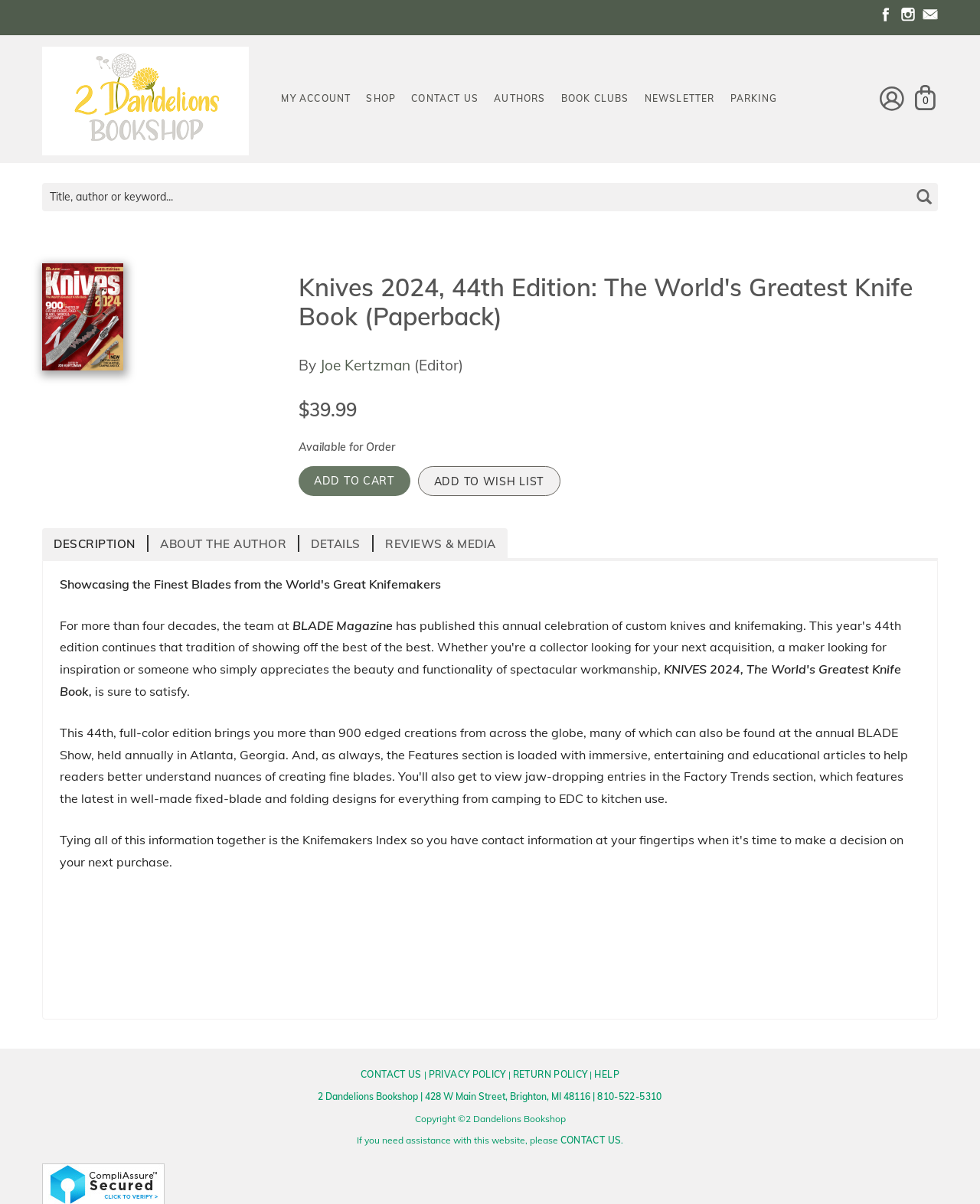What is the price of the book?
Please give a detailed and elaborate answer to the question.

I found the answer by looking at the heading element with the text '$39.99' which is likely to be the price of the book.